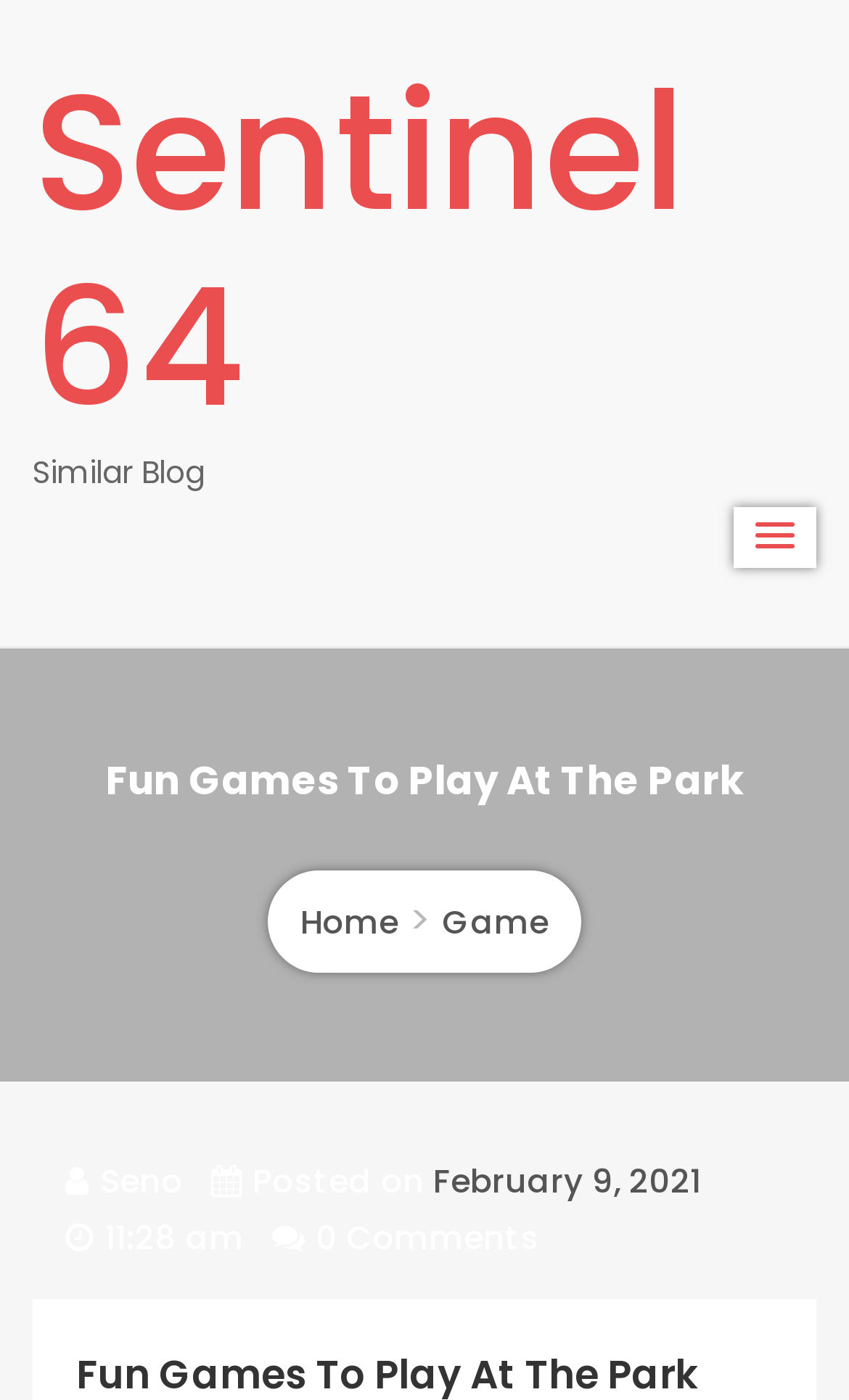How many comments are there on the blog post?
Look at the screenshot and give a one-word or phrase answer.

0